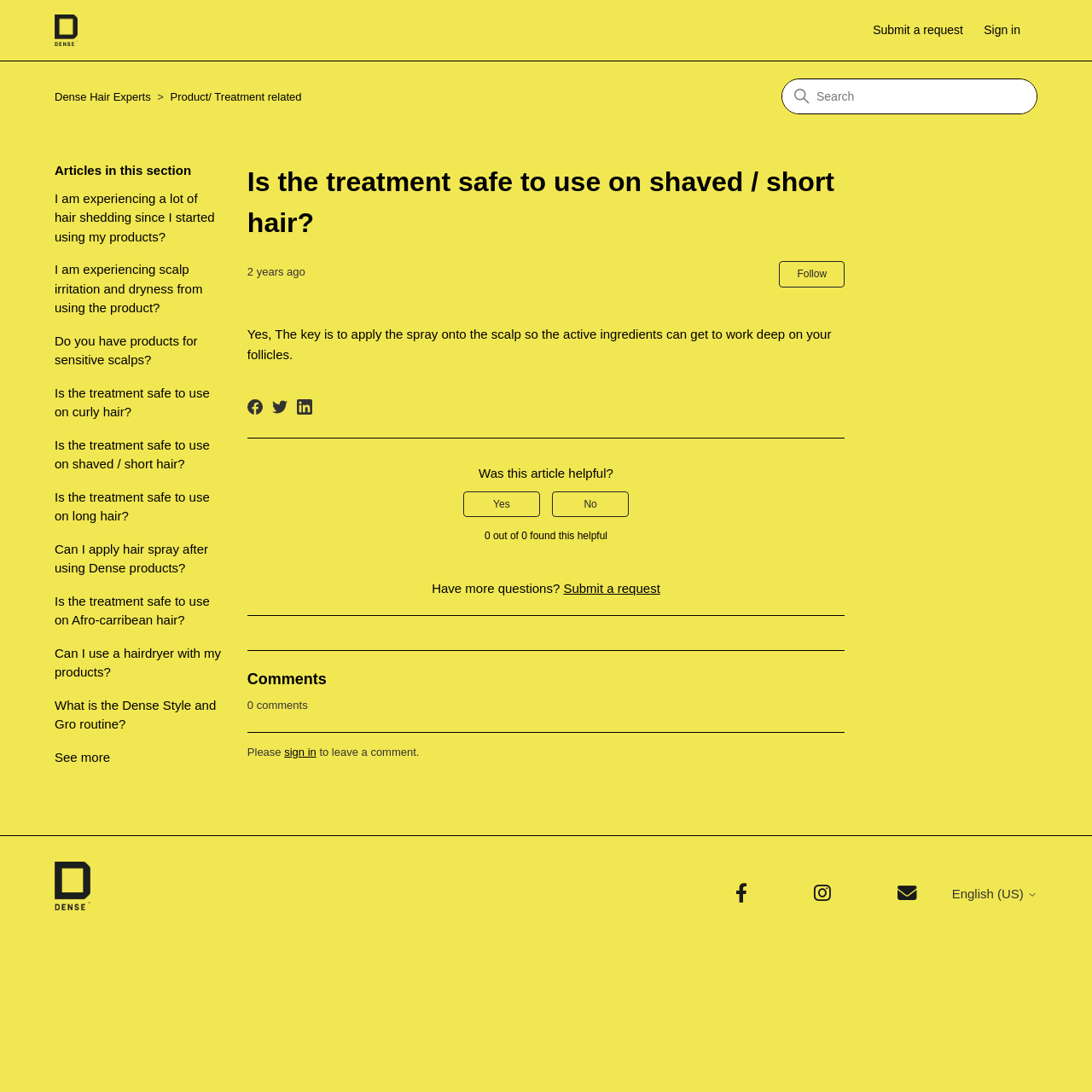Give a one-word or short phrase answer to this question: 
What is the purpose of the 'Follow Article' button?

To follow the article